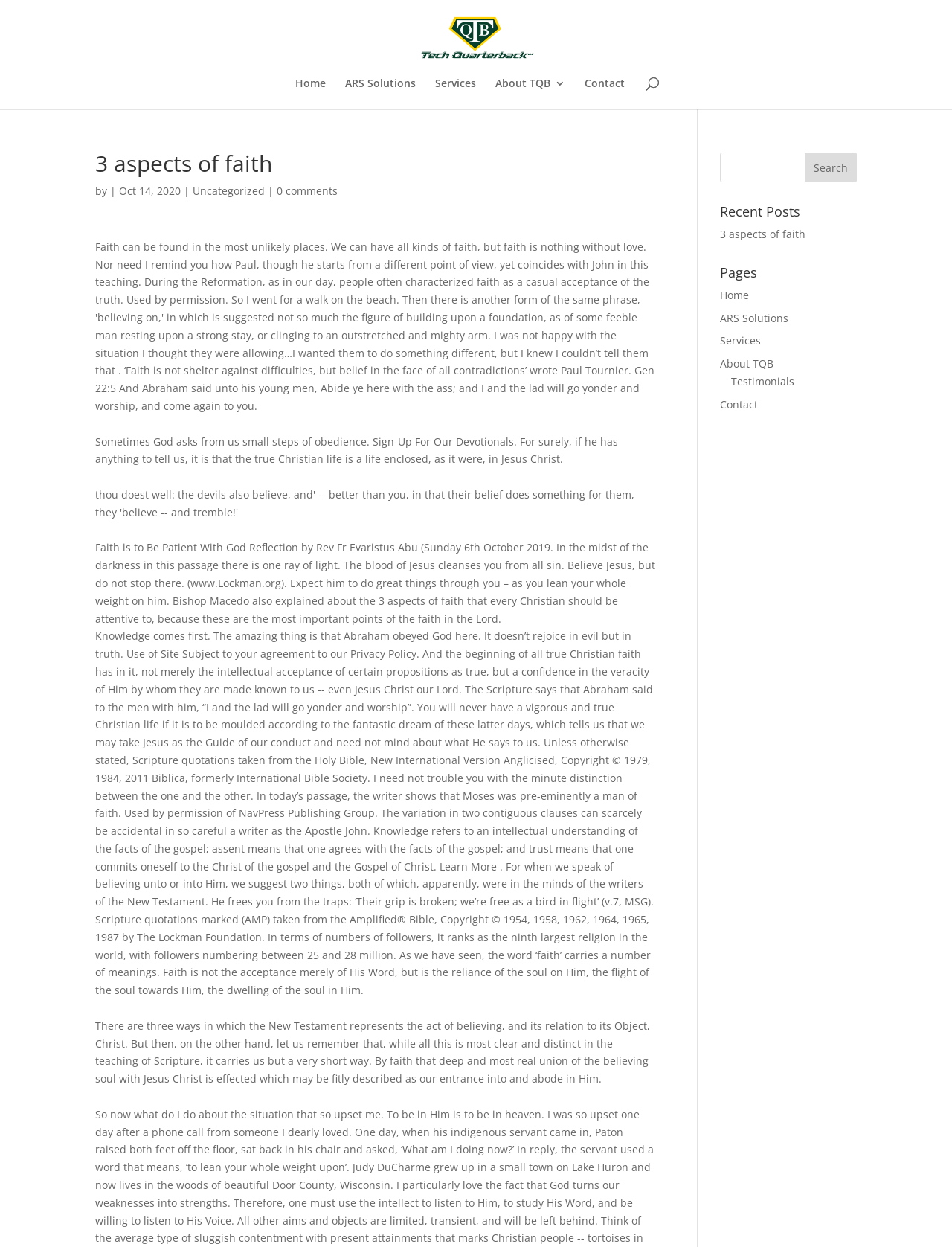Who is the author of the article?
Refer to the screenshot and answer in one word or phrase.

Rev Fr Evaristus Abu